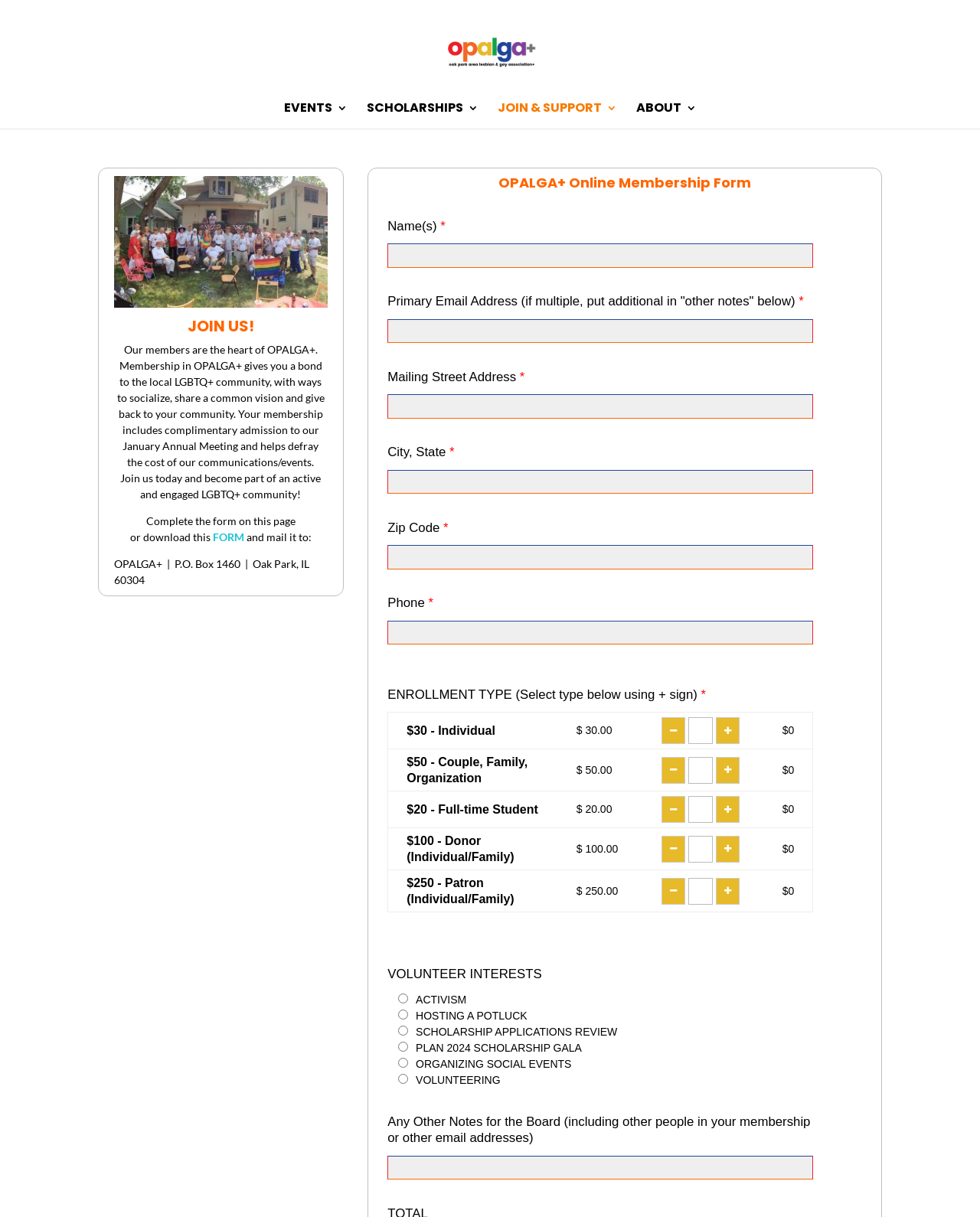Offer a meticulous description of the webpage's structure and content.

The webpage is about joining and supporting OPALGA+, a local LGBTQ+ community organization. At the top, there is a logo and a navigation menu with links to "EVENTS", "SCHOLARSHIPS", "JOIN & SUPPORT", and "ABOUT". 

Below the navigation menu, there is a heading "JOIN US!" followed by a paragraph explaining the benefits of membership, including complimentary admission to the annual meeting and opportunities to socialize, share a common vision, and give back to the community. 

Next, there is a call-to-action to join today and become part of an active and engaged LGBTQ+ community. The user is instructed to complete the form on the page or download and mail it to OPALGA+. 

The main content of the page is an online membership form, which includes fields for name, primary email address, mailing street address, city, state, zip code, and phone number. 

Below the contact information, there is a section for selecting an enrollment type, which includes options for individual, couple, family, organization, full-time student, donor, and patron memberships, each with a corresponding fee. 

Further down, there is a section for indicating volunteer interests, with options including activism, hosting a potluck, scholarship applications review, planning the 2024 scholarship gala, organizing social events, and volunteering. 

Finally, there is a text box for any other notes or comments for the board, including information about other people in the membership or additional email addresses.